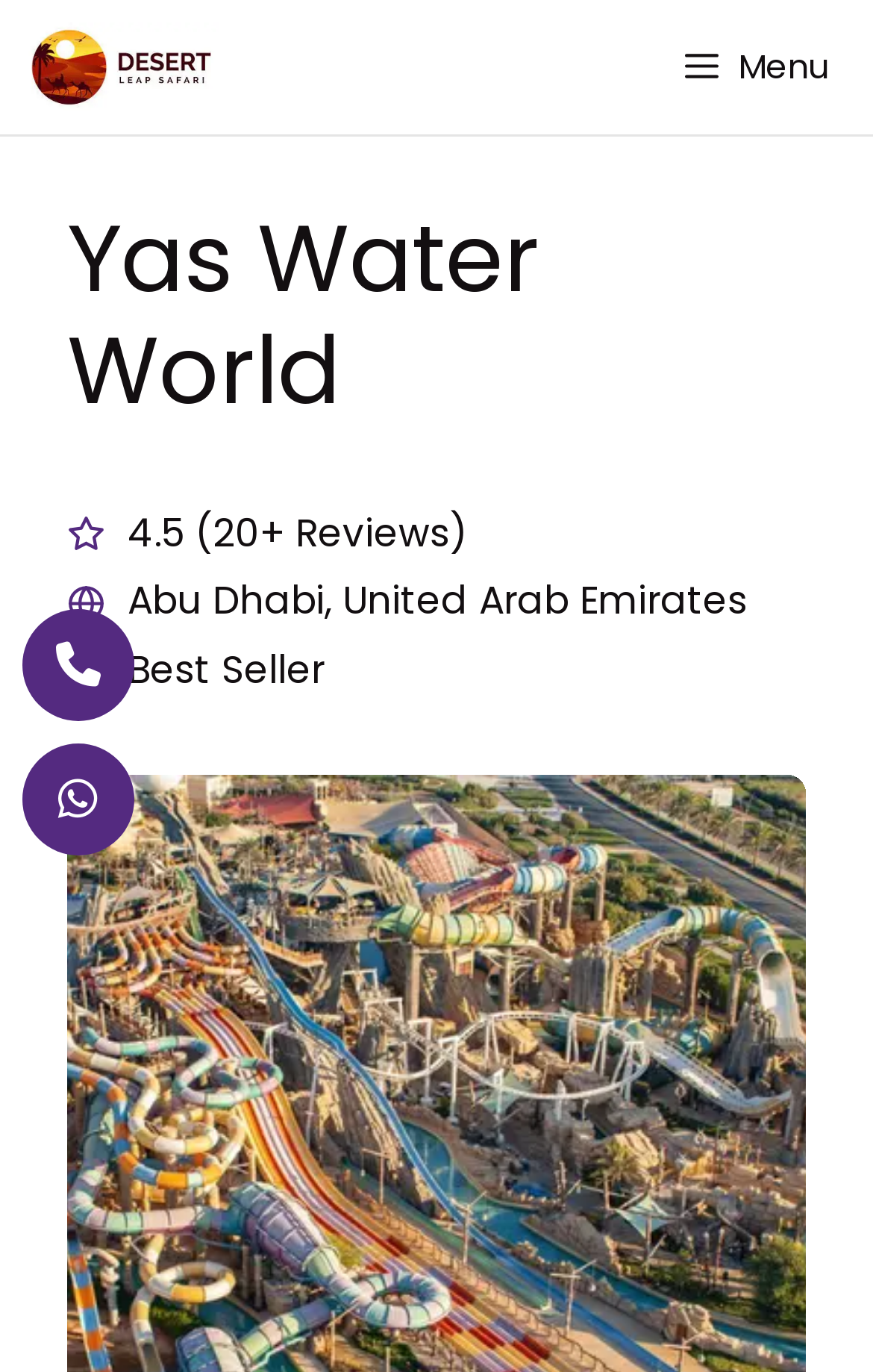Based on the provided description, "Menu", find the bounding box of the corresponding UI element in the screenshot.

[0.733, 0.0, 1.0, 0.098]